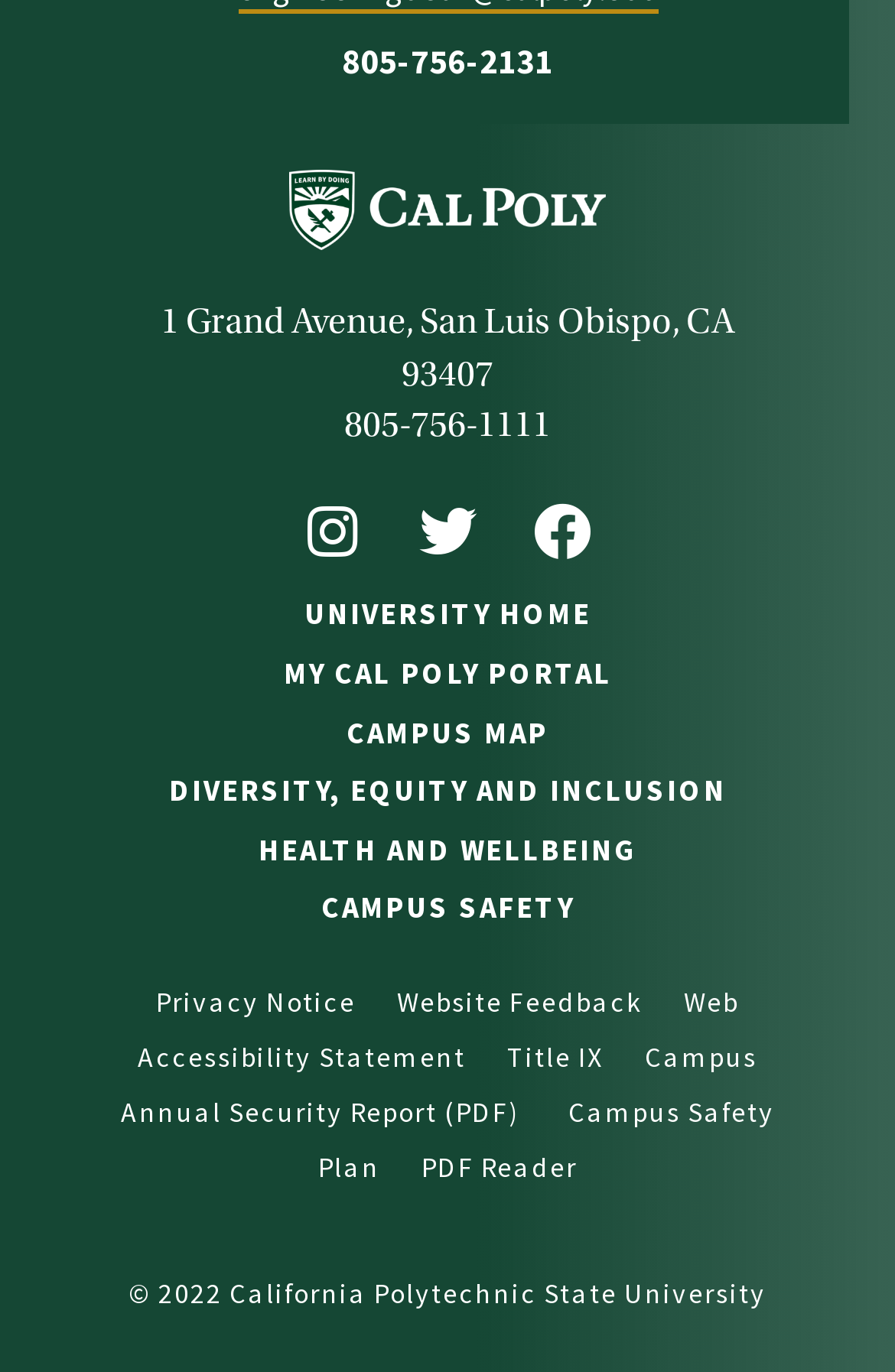Determine the bounding box coordinates for the region that must be clicked to execute the following instruction: "Visit Cal Poly homepage".

[0.263, 0.124, 0.737, 0.183]